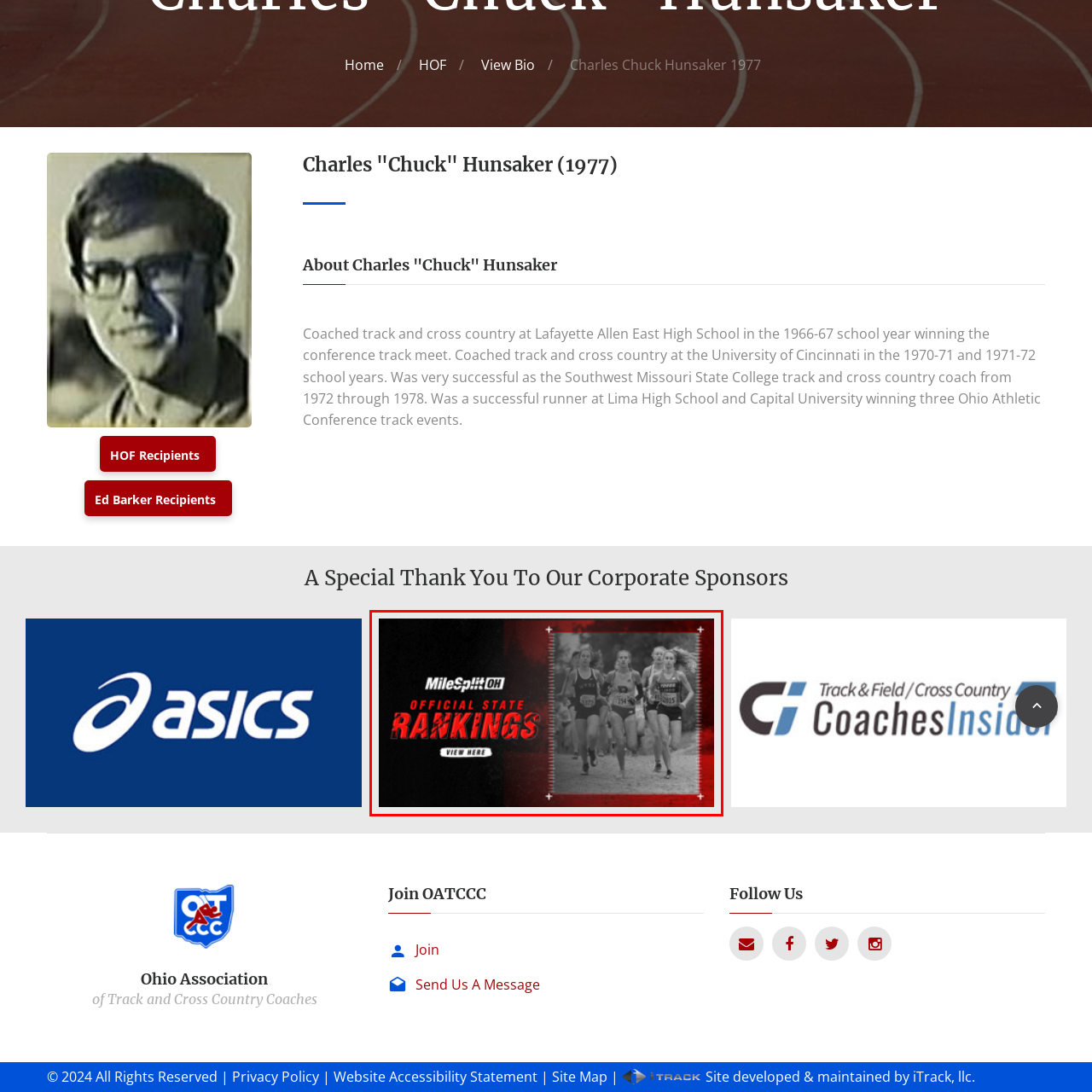What is the purpose of the call-to-action button?
Inspect the image within the red bounding box and answer concisely using one word or a short phrase.

To invite viewers to explore further